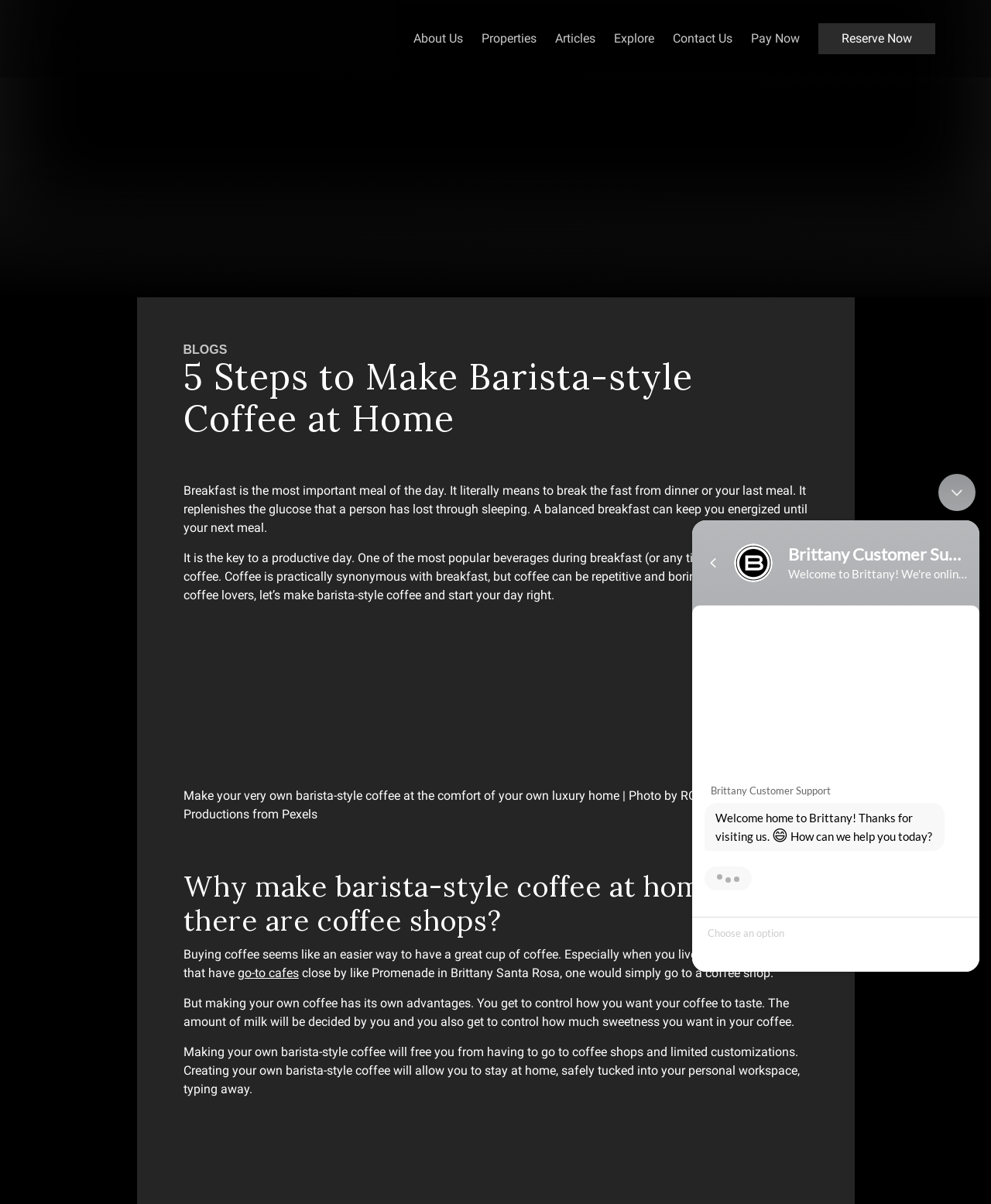Please specify the bounding box coordinates of the clickable region necessary for completing the following instruction: "Go to the 'go-to cafes' link". The coordinates must consist of four float numbers between 0 and 1, i.e., [left, top, right, bottom].

[0.239, 0.8, 0.301, 0.816]